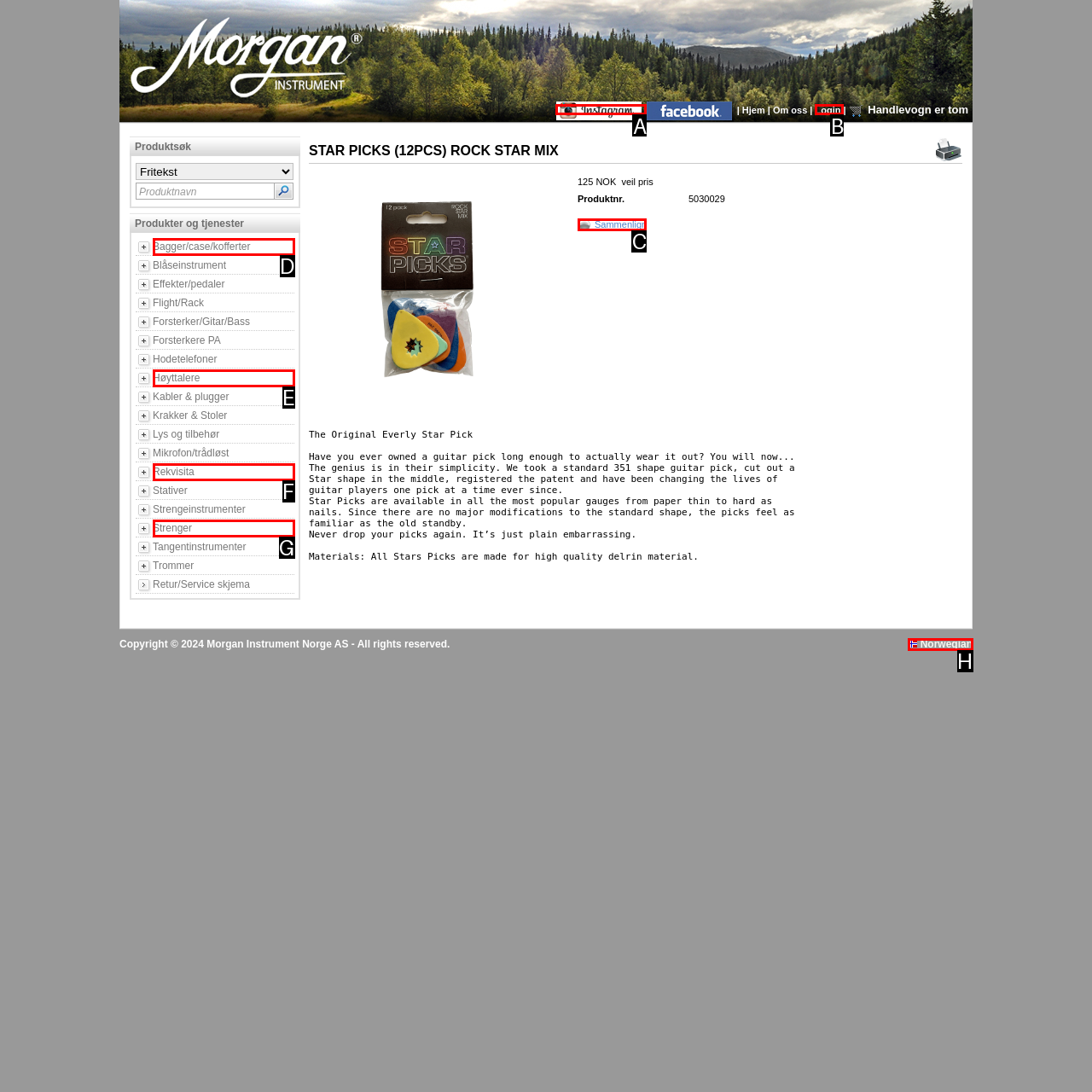Tell me the correct option to click for this task: Compare products
Write down the option's letter from the given choices.

C